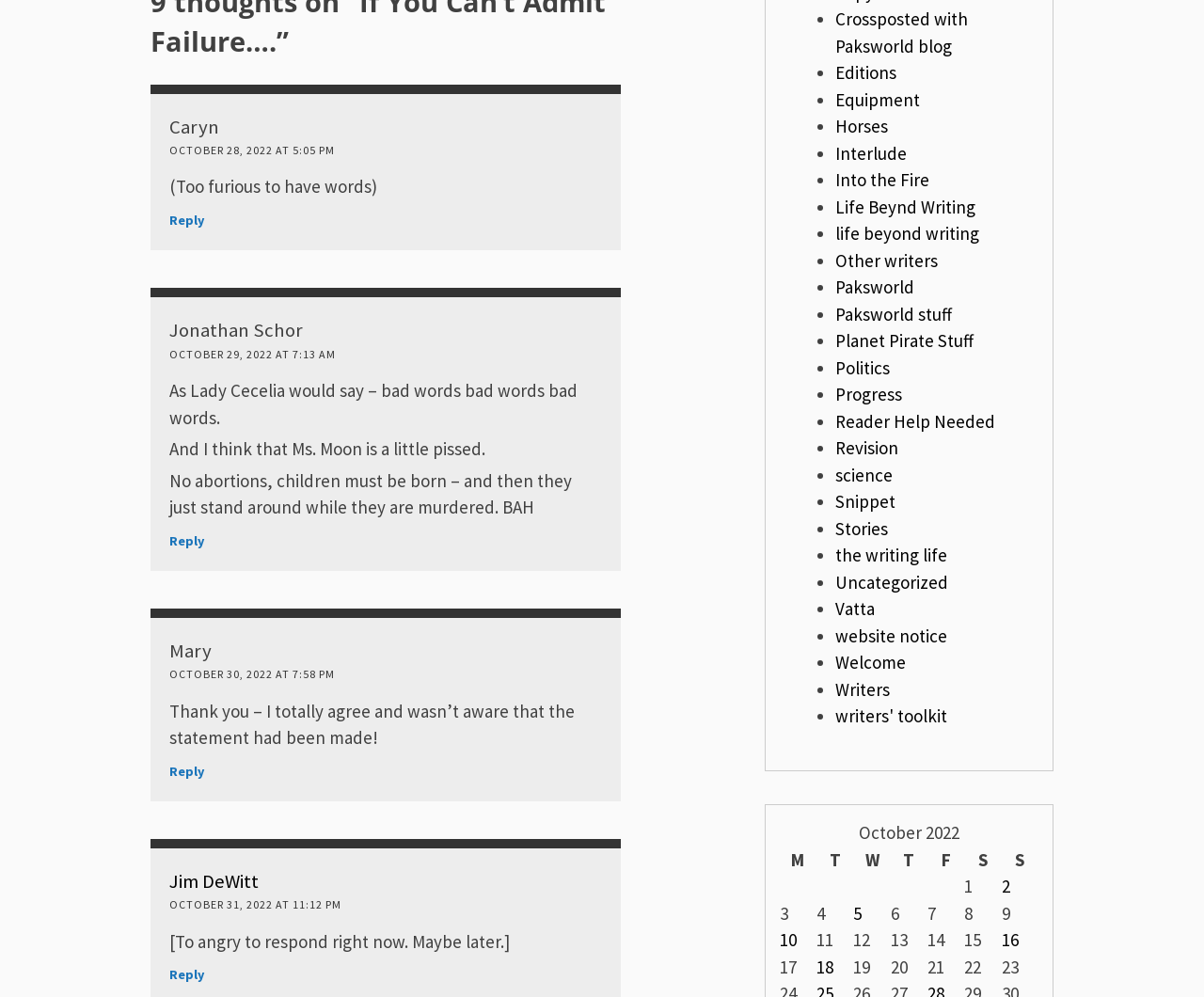Kindly determine the bounding box coordinates for the clickable area to achieve the given instruction: "Reply to Jim DeWitt".

[0.141, 0.969, 0.17, 0.986]